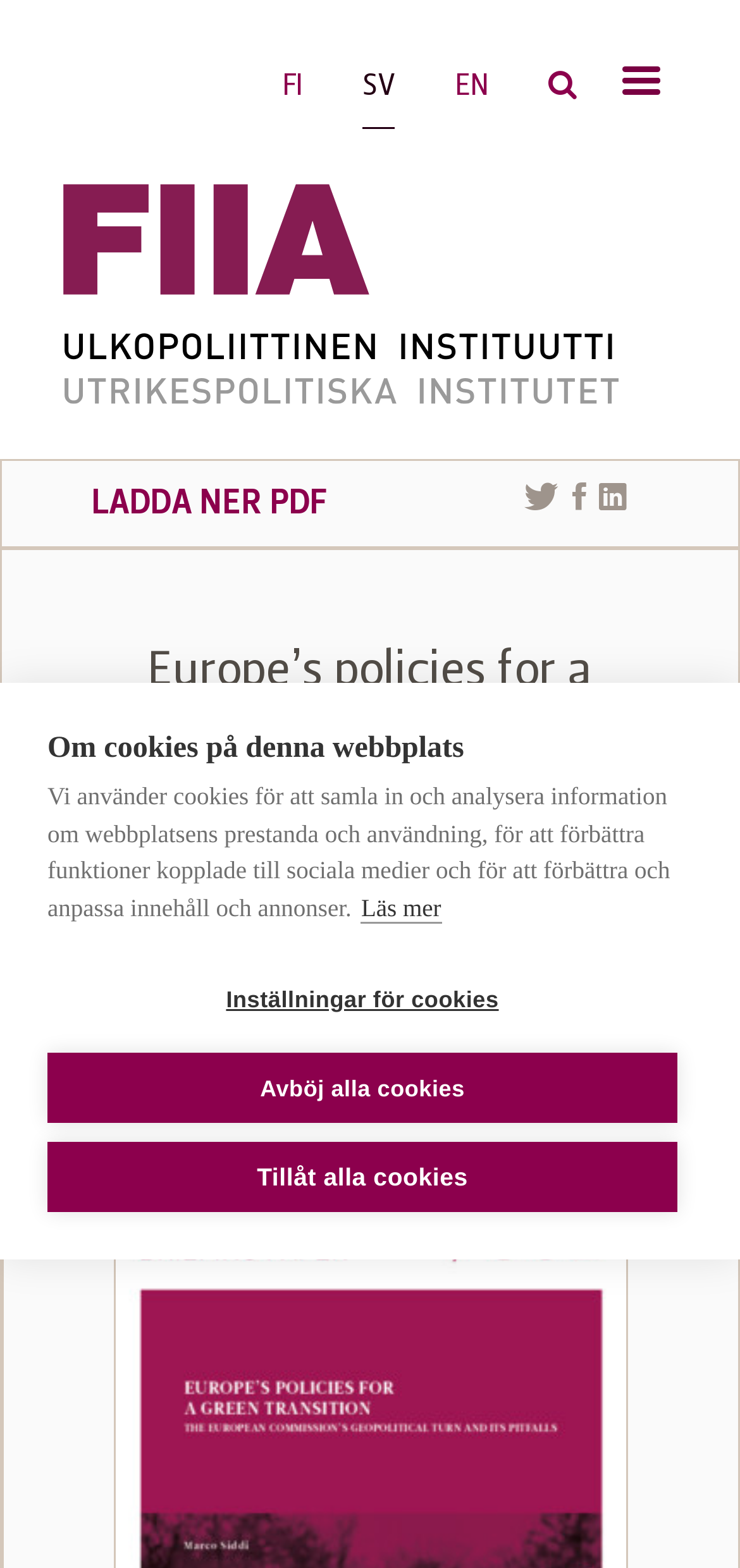Look at the image and give a detailed response to the following question: What is the format of the downloadable file?

I found a link with the text 'LADDA NER PDF', which suggests that the downloadable file is in PDF format.